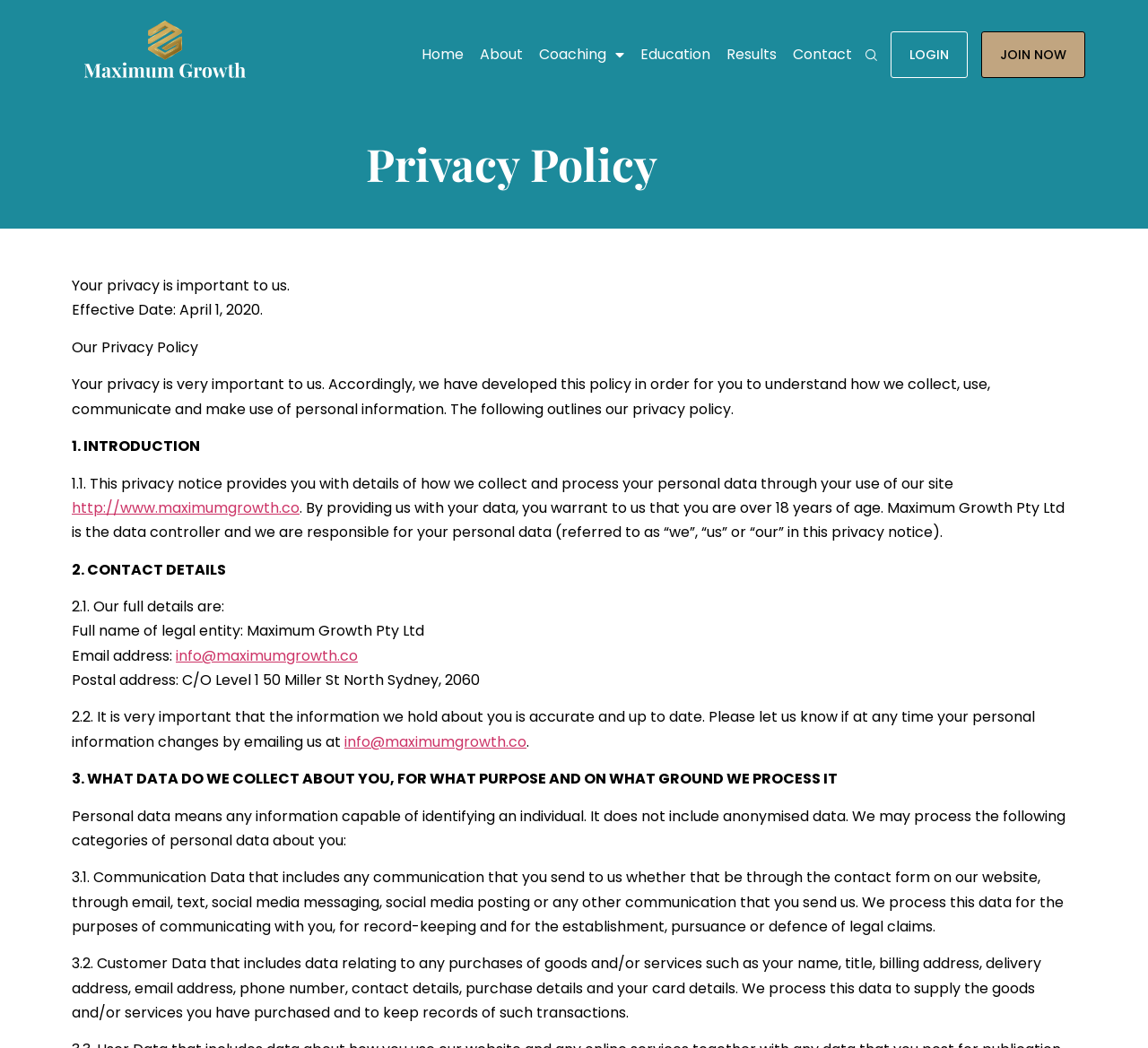Who is the data controller?
Look at the image and provide a detailed response to the question.

According to the webpage content, specifically in the section '1. INTRODUCTION', it is stated that 'Maximum Growth Pty Ltd is the data controller and we are responsible for your personal data'.